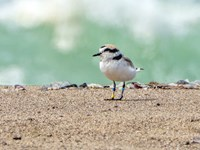Based on what you see in the screenshot, provide a thorough answer to this question: What is notable about the bird's legs?

According to the caption, the western snowy plover has 'striking red and violet bands on each leg', which are used for monitoring its movements and breeding activities.